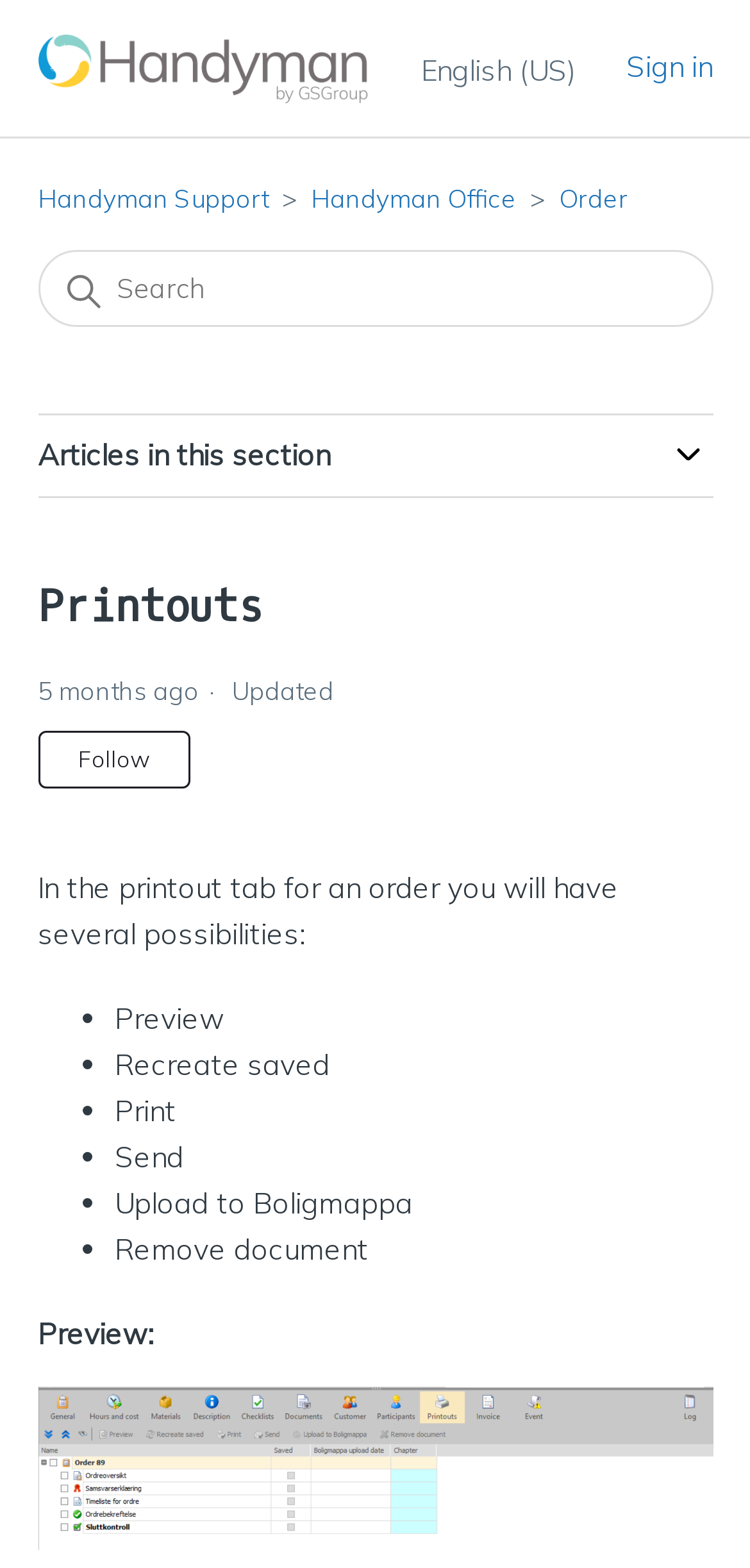How many possibilities are available in the printout tab for an order?
Refer to the image and respond with a one-word or short-phrase answer.

6